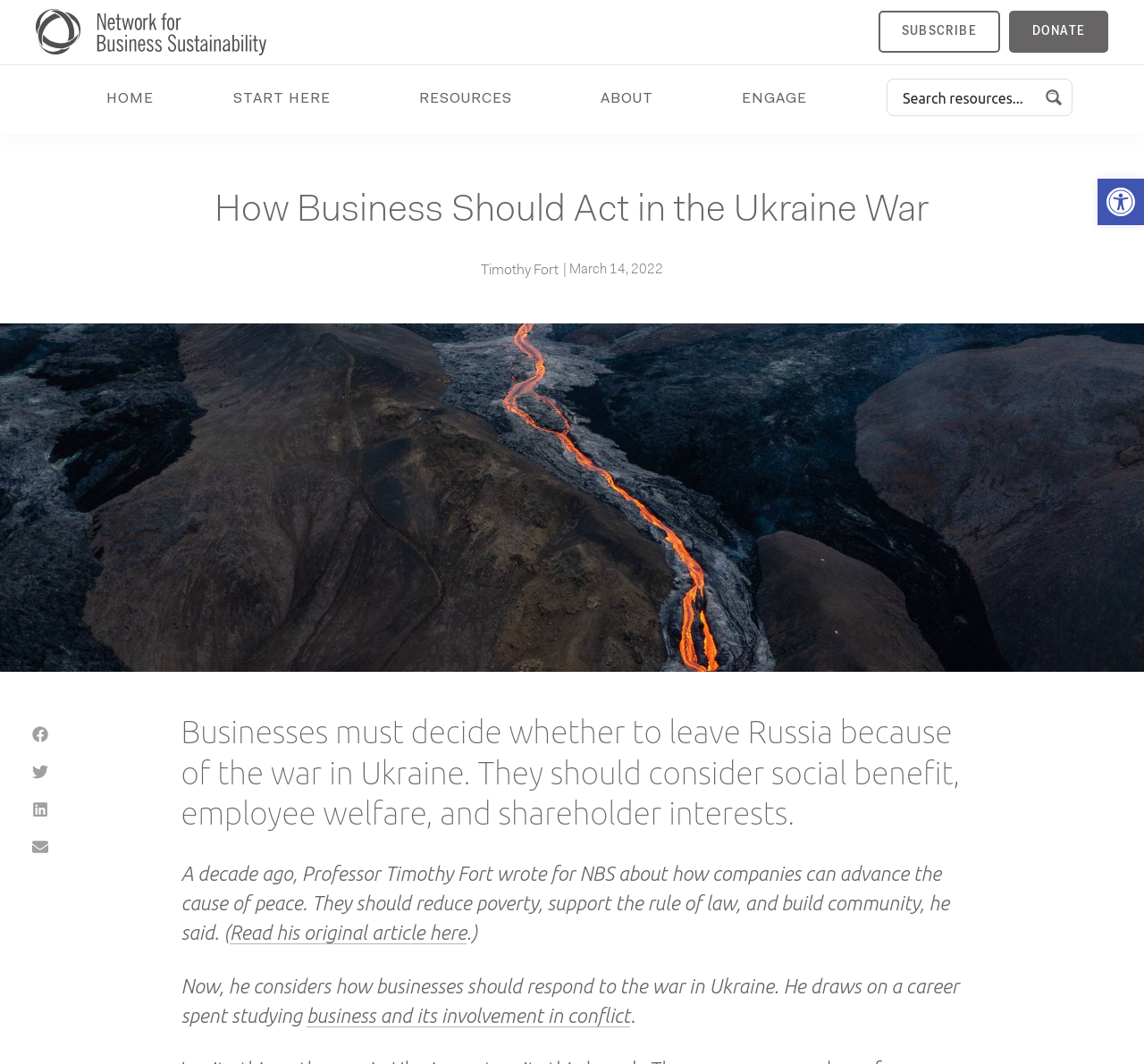Answer the following query with a single word or phrase:
What is the purpose of the search form?

To search the website